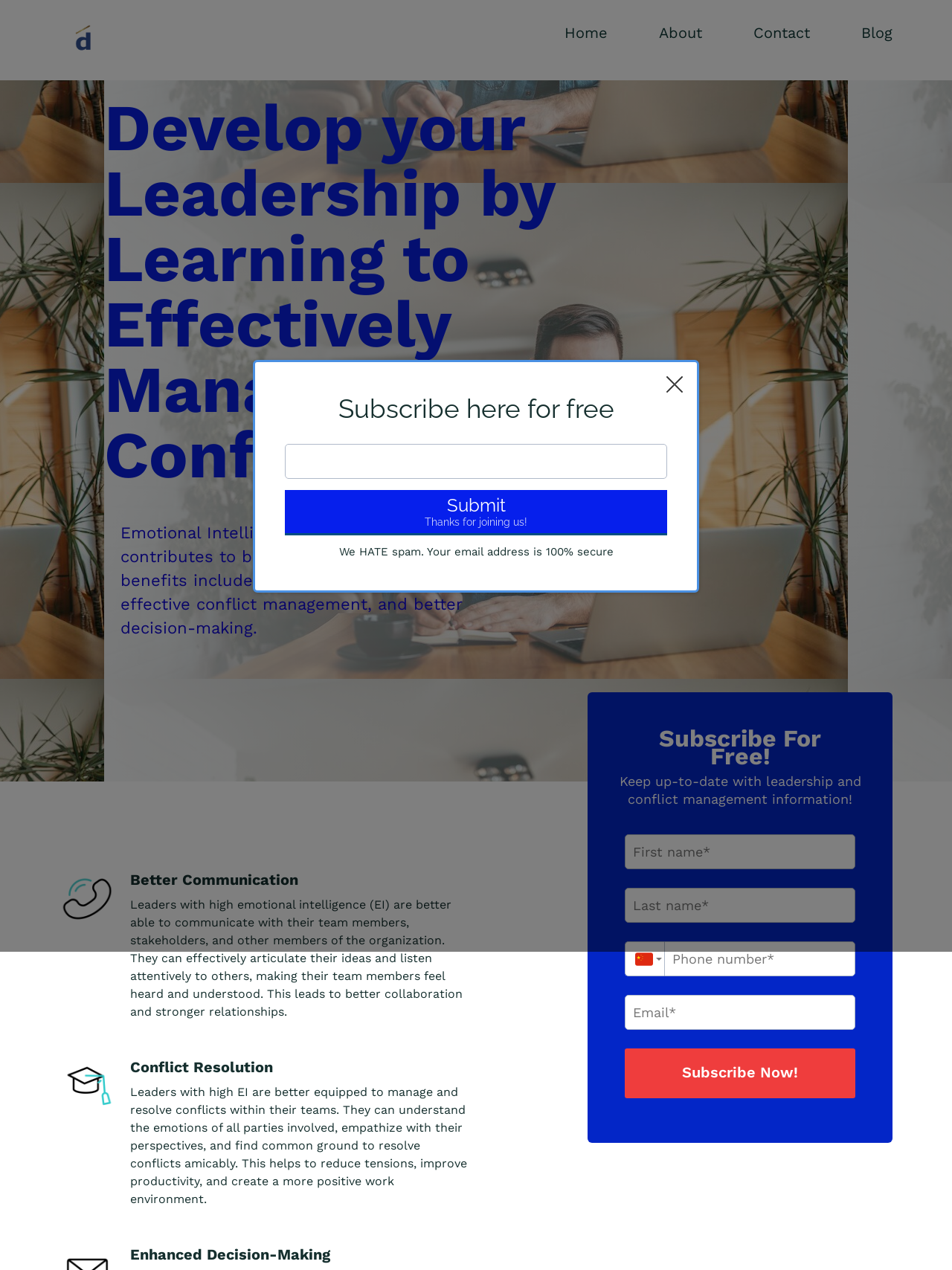Refer to the image and offer a detailed explanation in response to the question: What is the main topic of this webpage?

Based on the static text elements, the webpage appears to be discussing the importance of emotional intelligence in leadership development, specifically in managing conflict and improving communication.